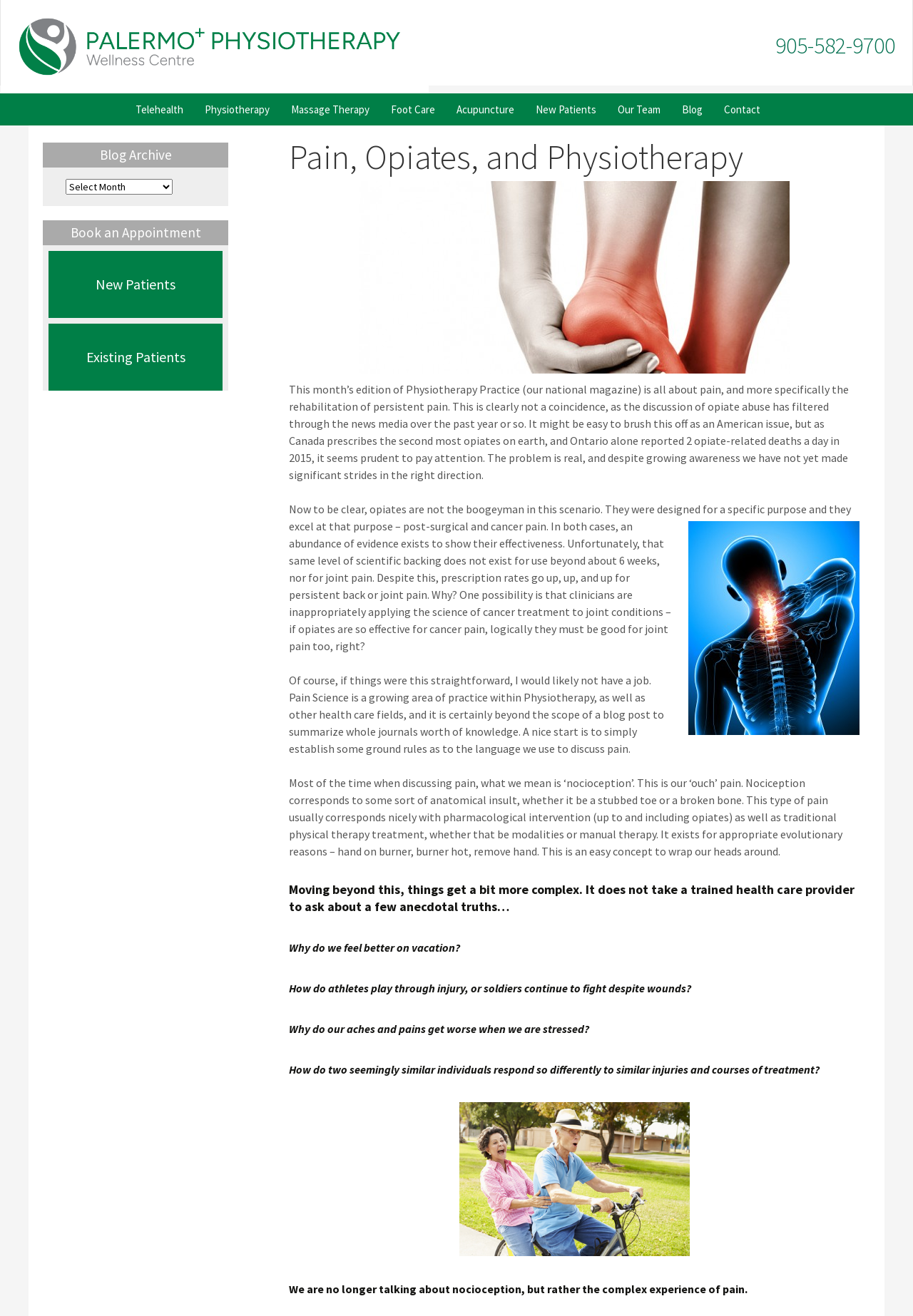Can you specify the bounding box coordinates of the area that needs to be clicked to fulfill the following instruction: "Visit the page for new patients"?

[0.575, 0.071, 0.665, 0.096]